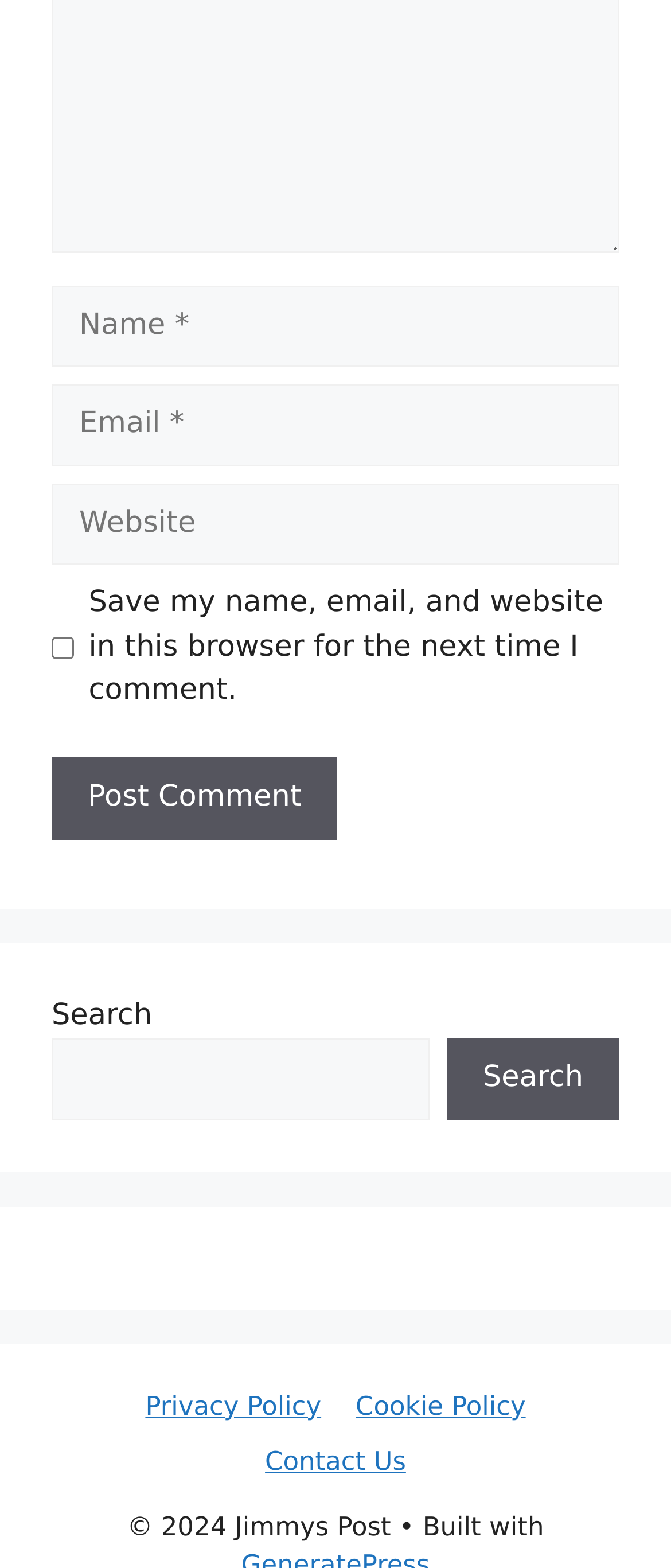What is the function of the checkbox?
Using the picture, provide a one-word or short phrase answer.

Save comment info